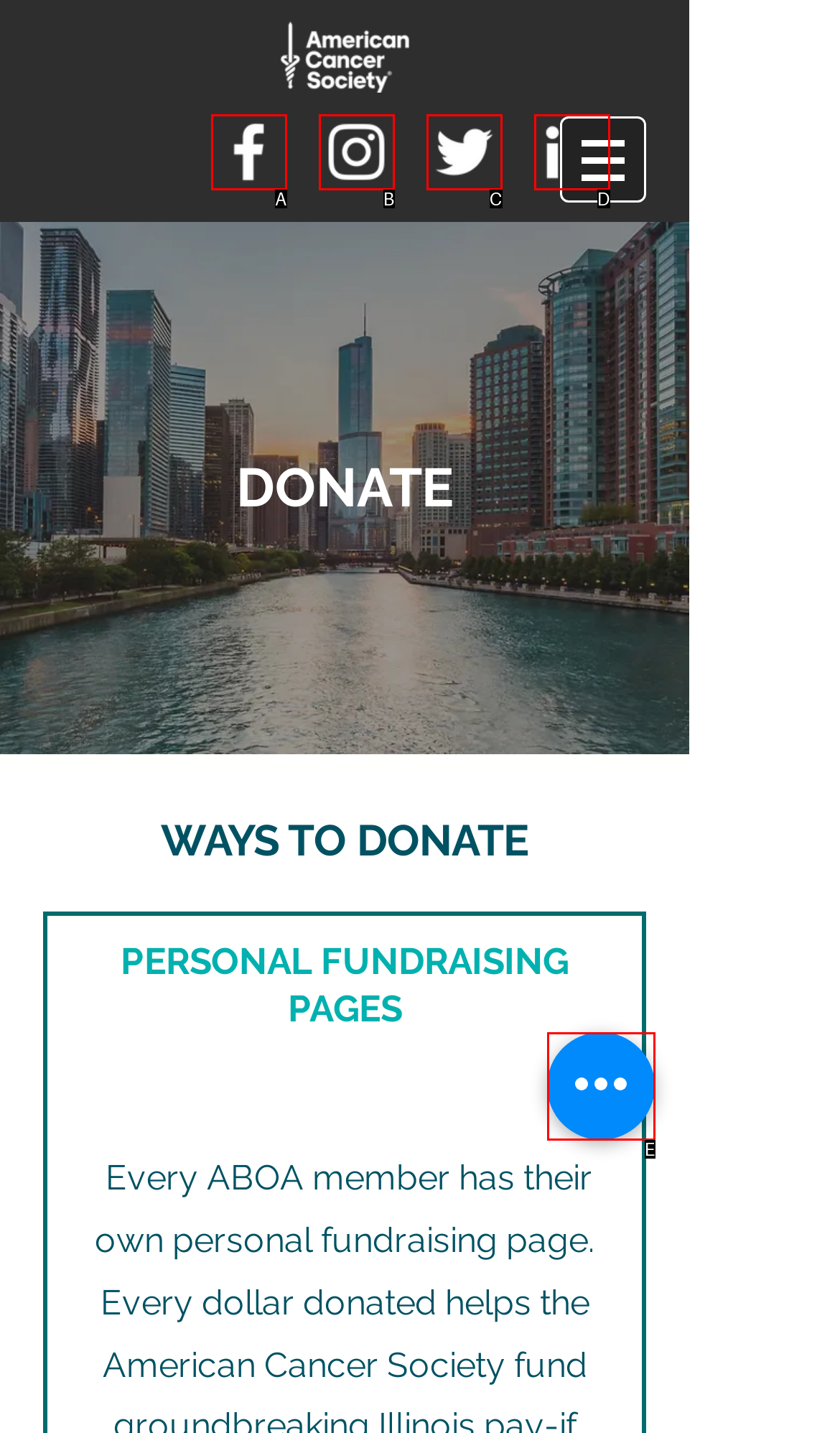Tell me which one HTML element best matches the description: aria-label="Facebook"
Answer with the option's letter from the given choices directly.

A